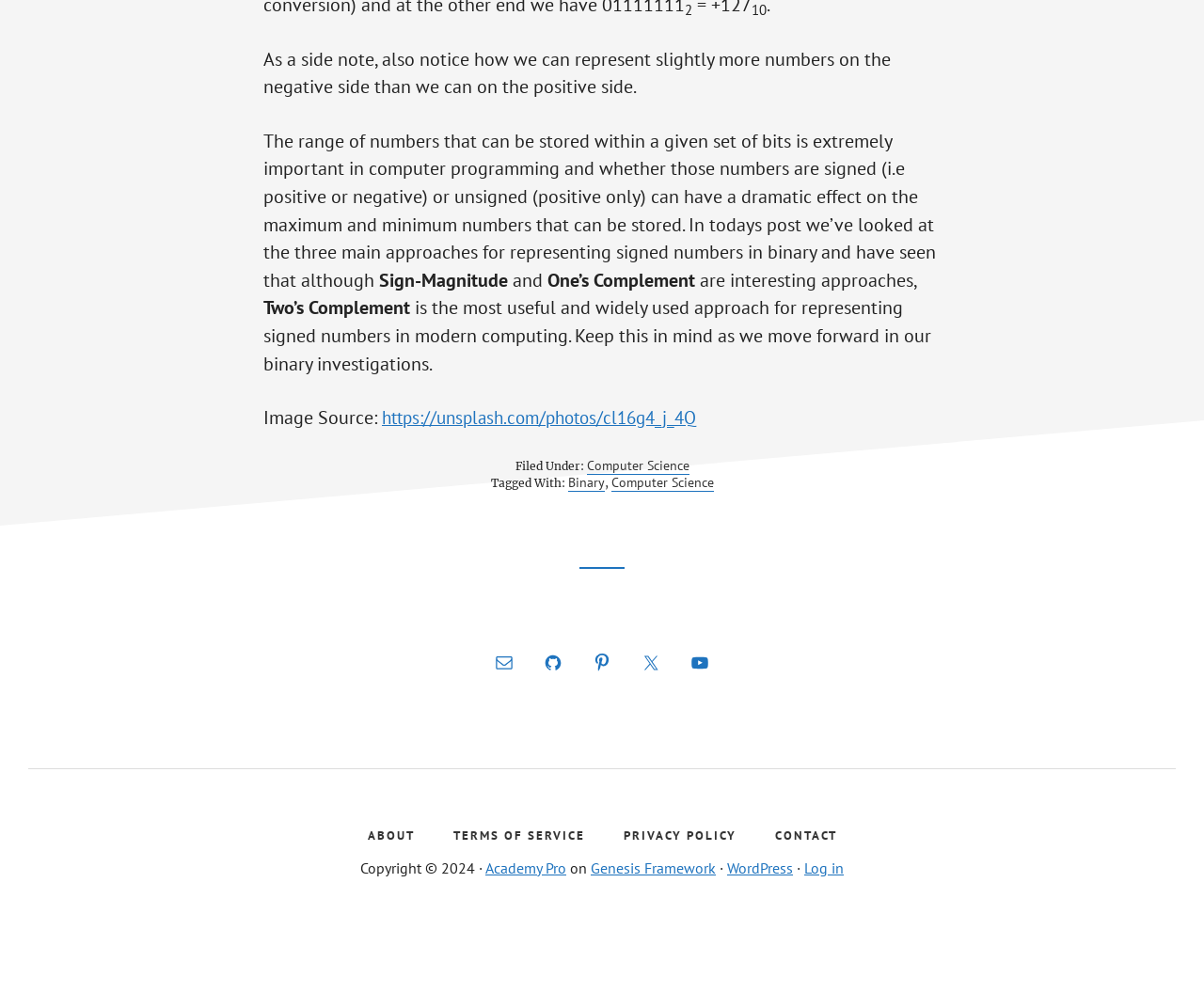Determine the bounding box for the HTML element described here: "New Jersey". The coordinates should be given as [left, top, right, bottom] with each number being a float between 0 and 1.

None